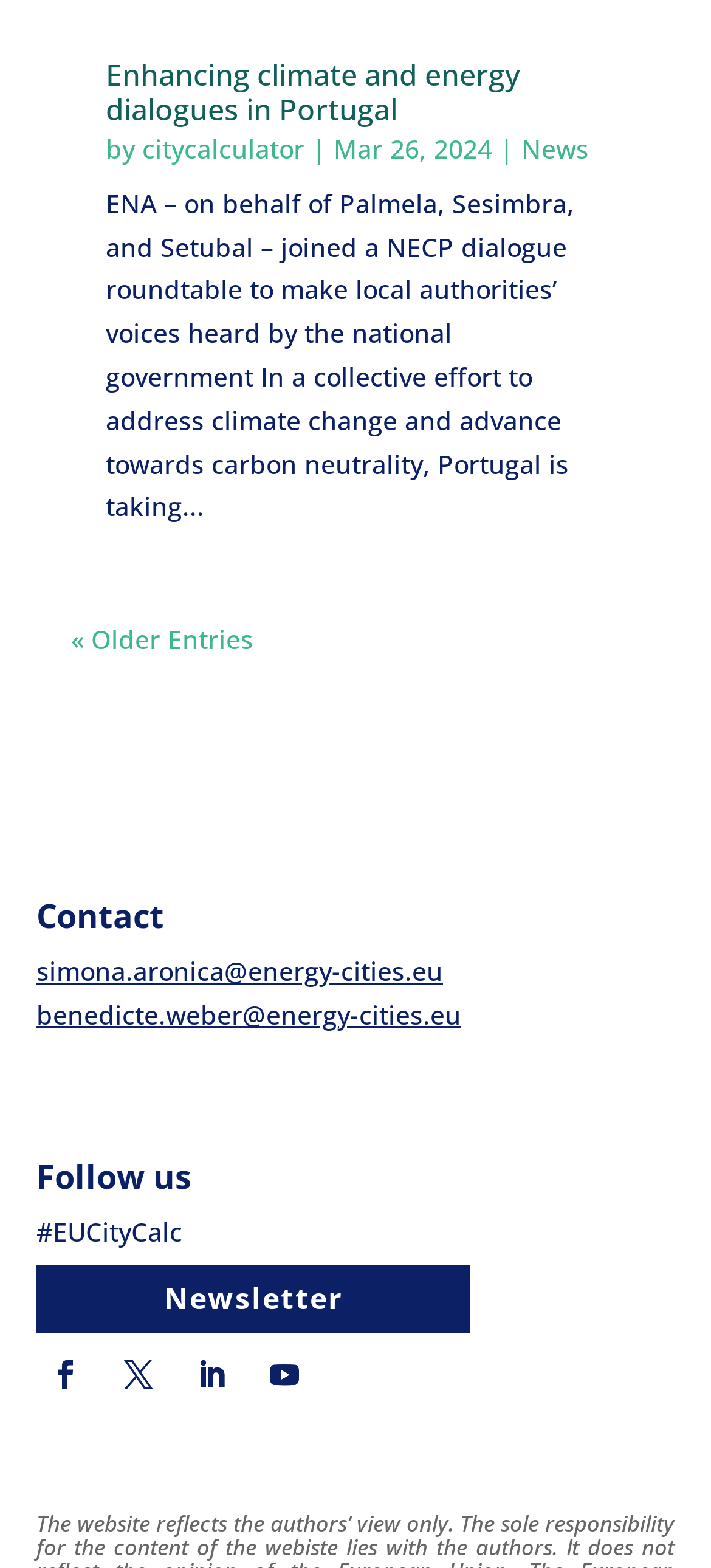Bounding box coordinates are specified in the format (top-left x, top-left y, bottom-right x, bottom-right y). All values are floating point numbers bounded between 0 and 1. Please provide the bounding box coordinate of the region this sentence describes: « Older Entries

[0.1, 0.397, 0.356, 0.419]